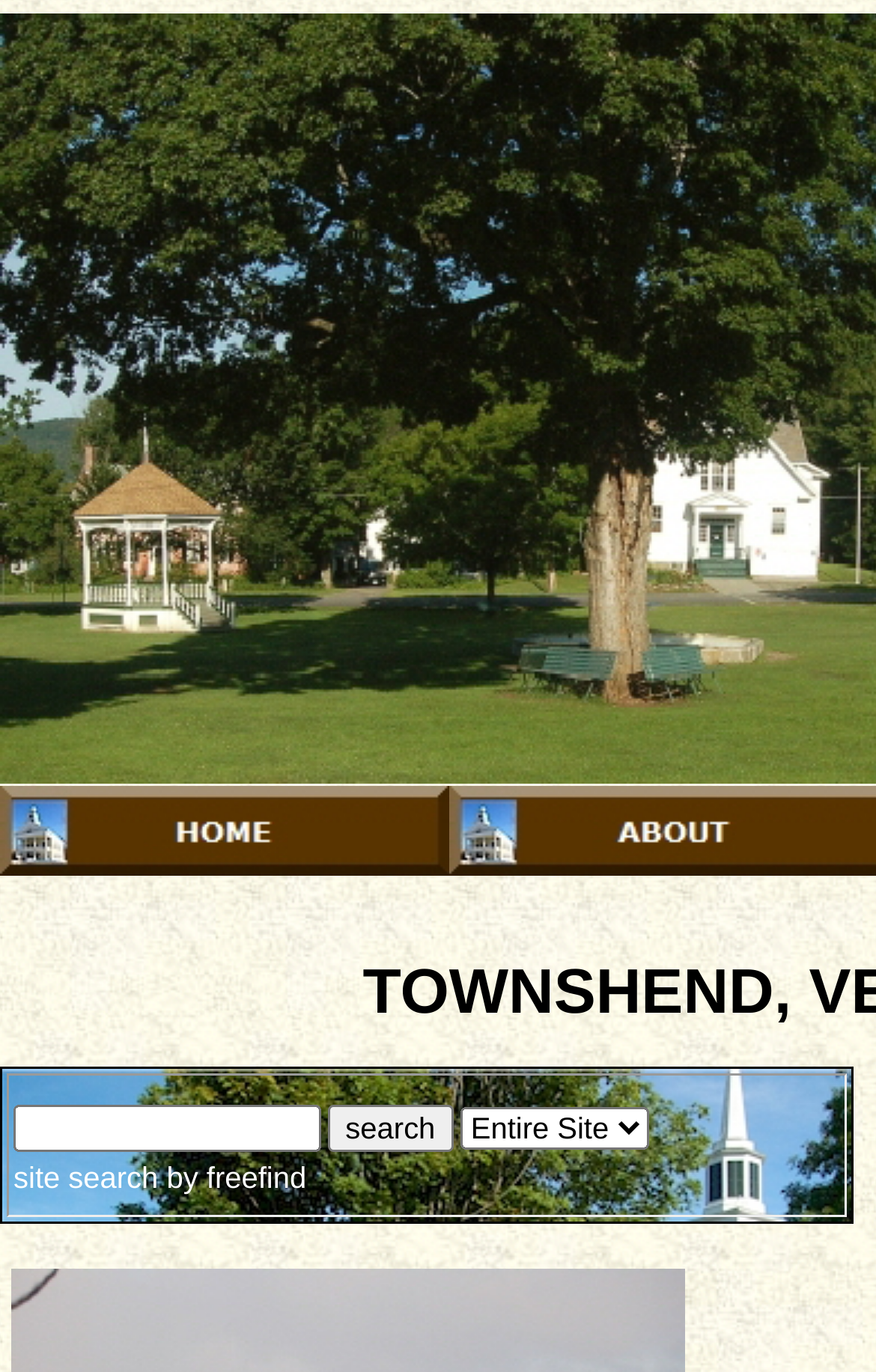Provide a one-word or short-phrase response to the question:
What is the function of the combobox?

Select search option